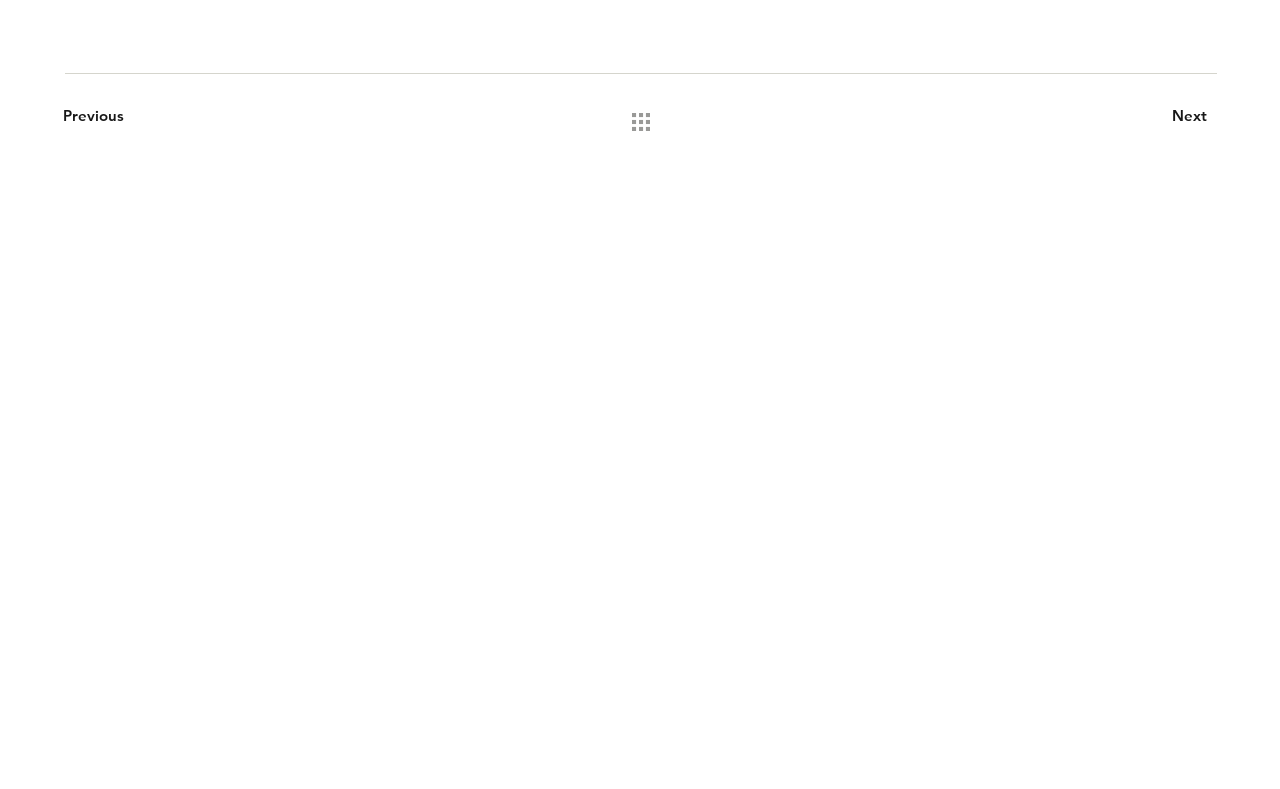Can you find the bounding box coordinates of the area I should click to execute the following instruction: "View the 'NEWS' page"?

[0.507, 0.756, 0.593, 0.778]